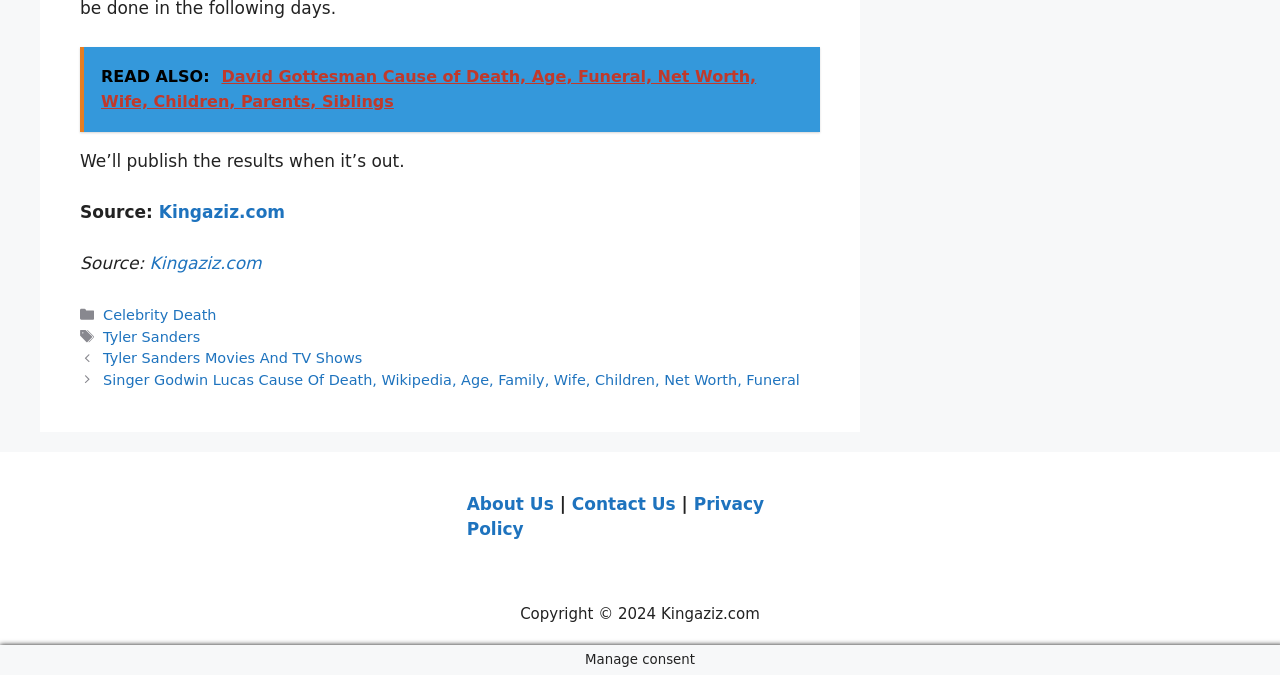What is the name of the website?
Please provide a single word or phrase as your answer based on the image.

Kingaziz.com